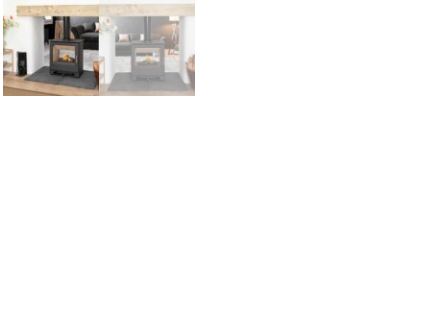What is the material of the stove's doors?
Based on the image, give a one-word or short phrase answer.

Cast iron